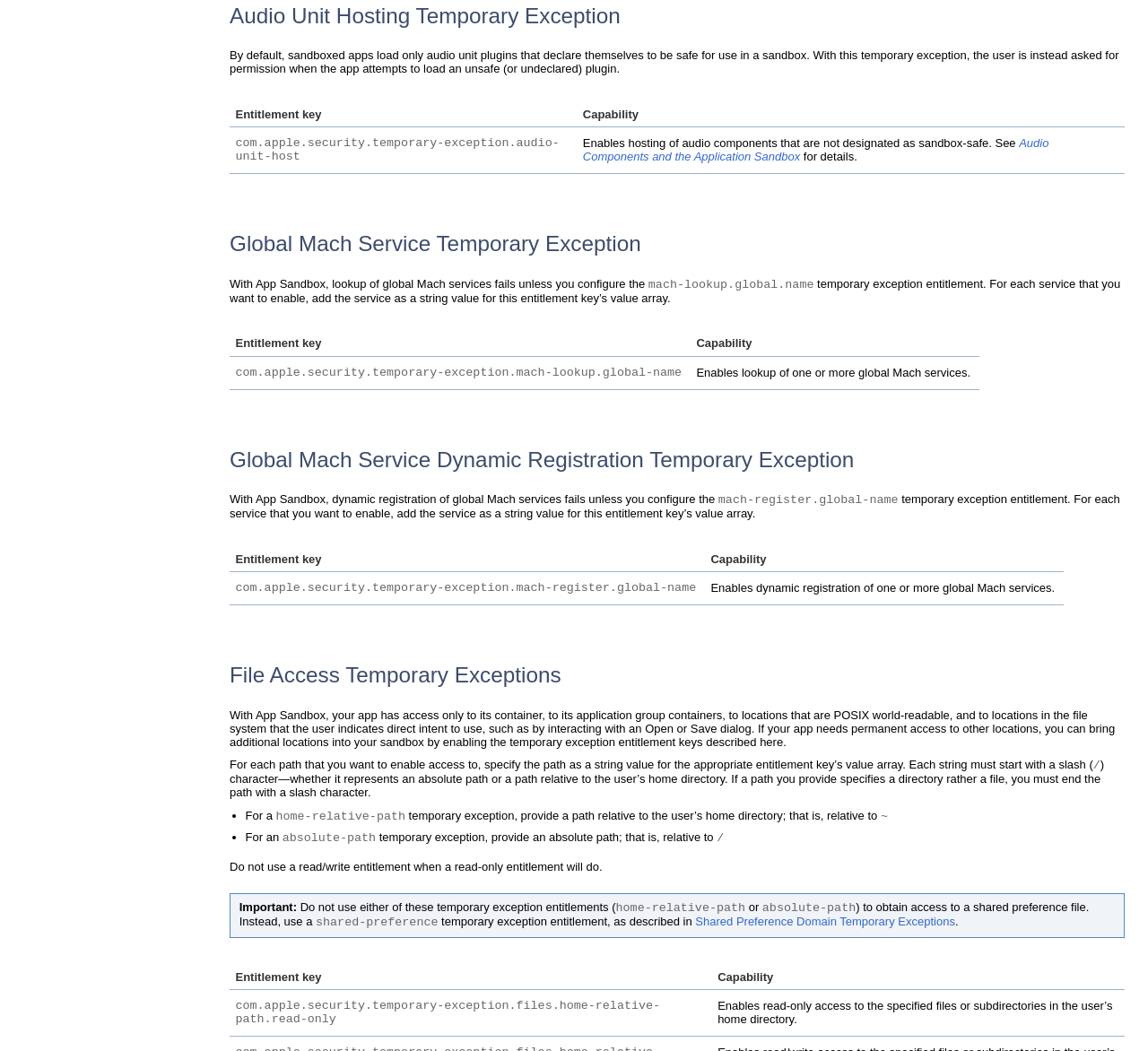What is the purpose of the Audio Unit Hosting Temporary Exception?
Look at the image and answer with only one word or phrase.

Enables hosting of audio components